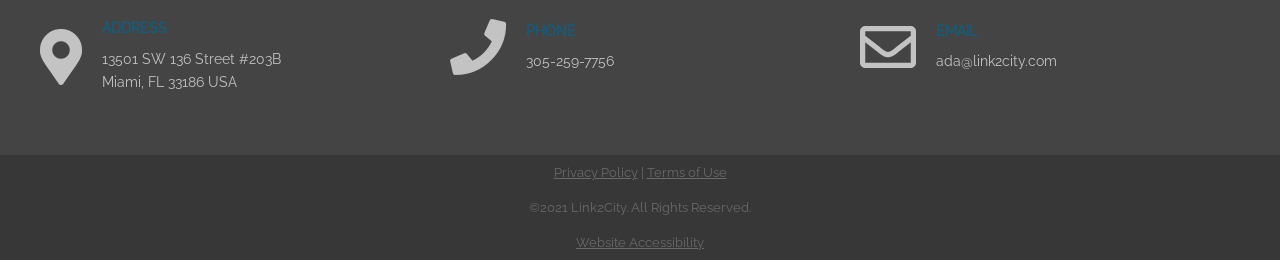Please give a succinct answer to the question in one word or phrase:
What is the copyright year of Link2City?

2021